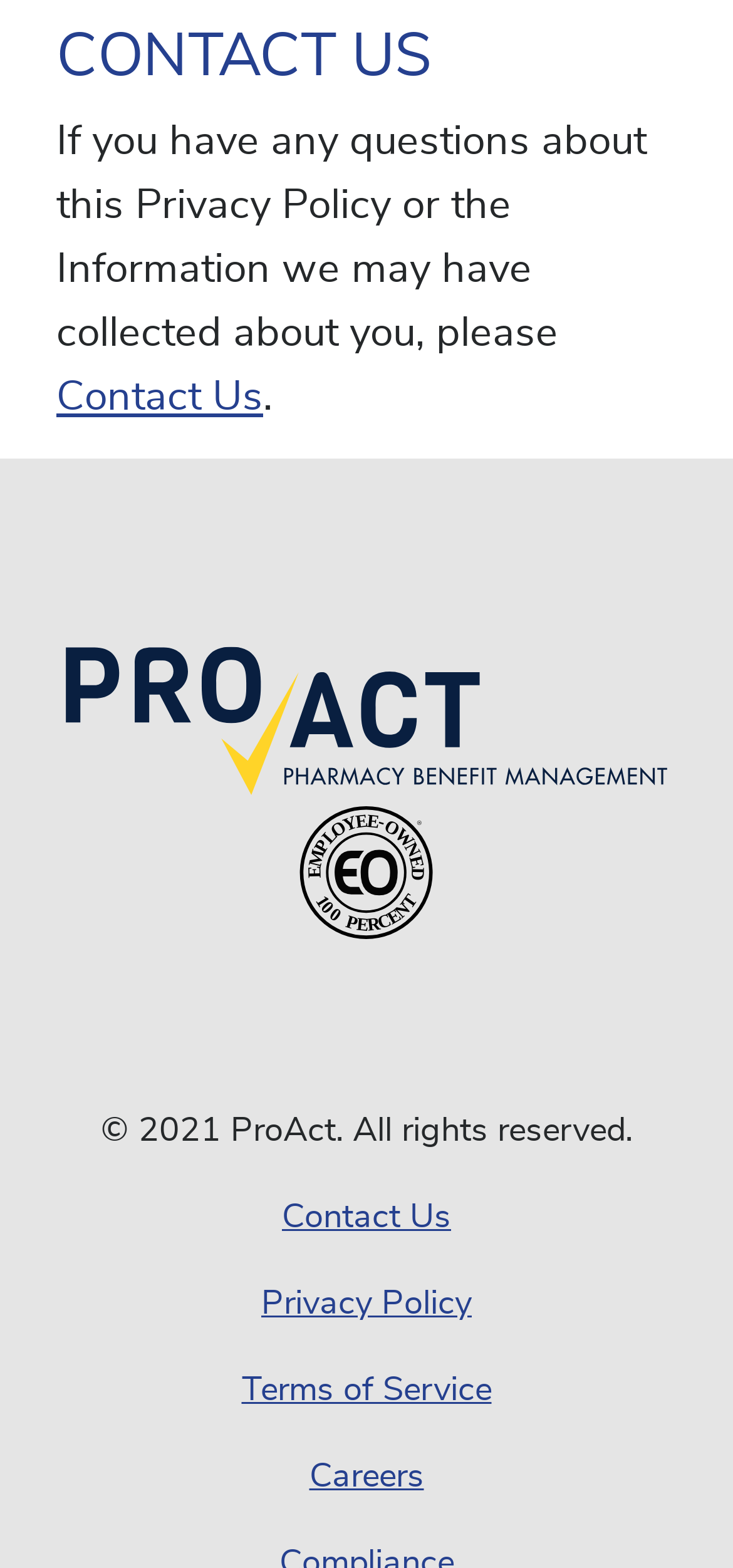Answer the question briefly using a single word or phrase: 
What is the logo above the contact information?

ProAct Logo